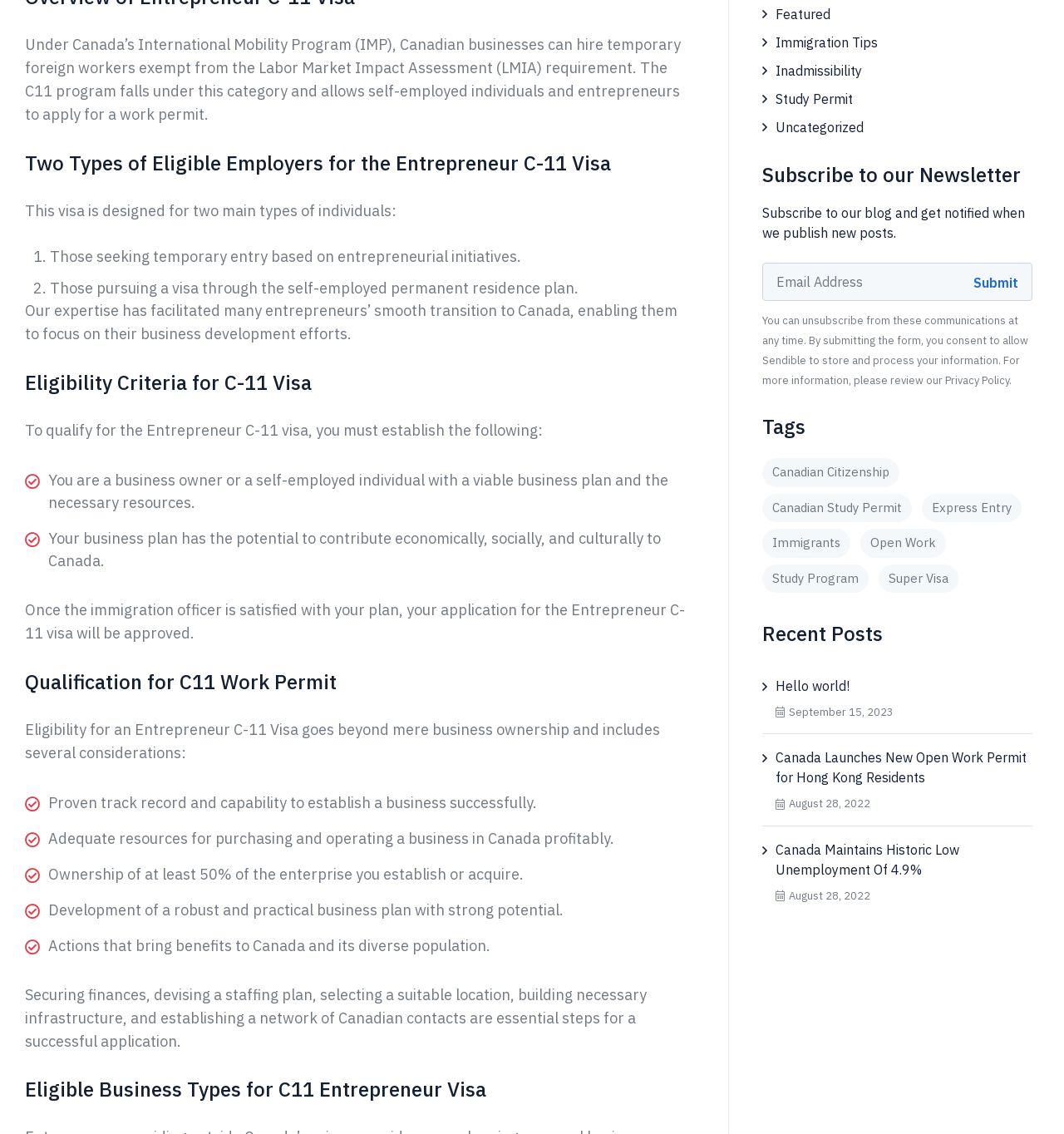Bounding box coordinates are specified in the format (top-left x, top-left y, bottom-right x, bottom-right y). All values are floating point numbers bounded between 0 and 1. Please provide the bounding box coordinate of the region this sentence describes: Hello world!

[0.716, 0.584, 0.798, 0.613]